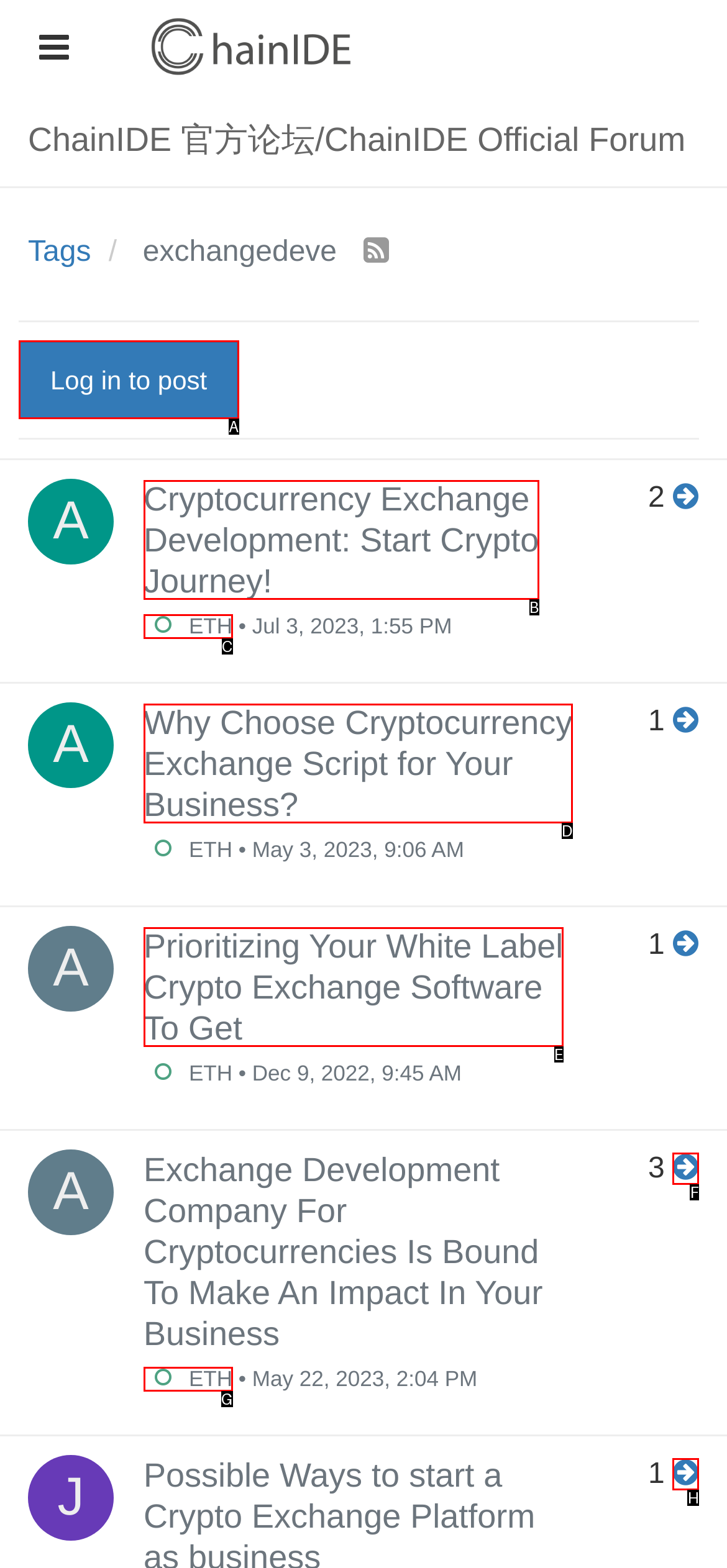Identify the option that corresponds to the description: Log in to post 
Provide the letter of the matching option from the available choices directly.

A